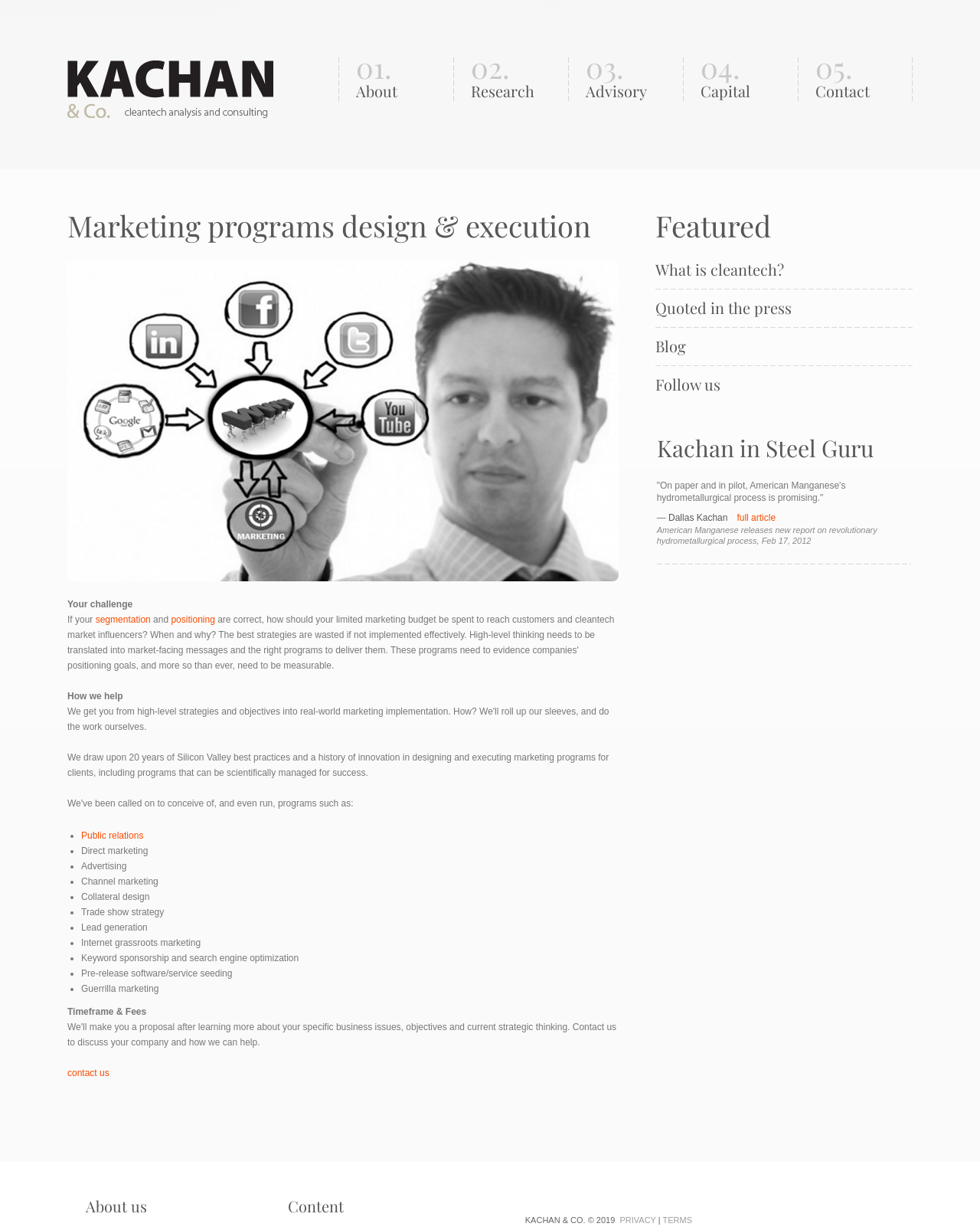Can you find and generate the webpage's heading?

Marketing programs design & execution